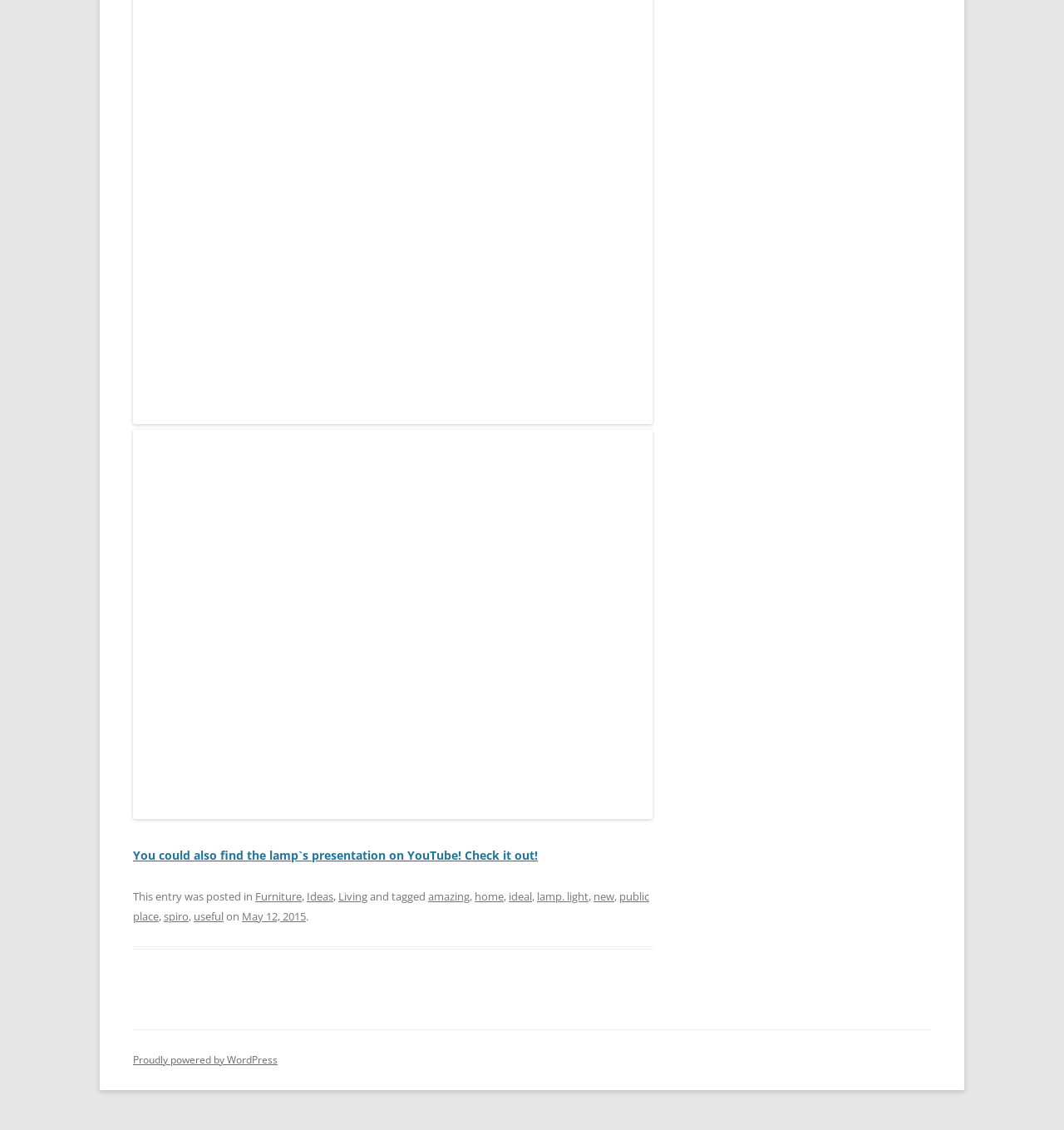Provide the bounding box coordinates of the UI element this sentence describes: "public place".

[0.125, 0.787, 0.61, 0.818]